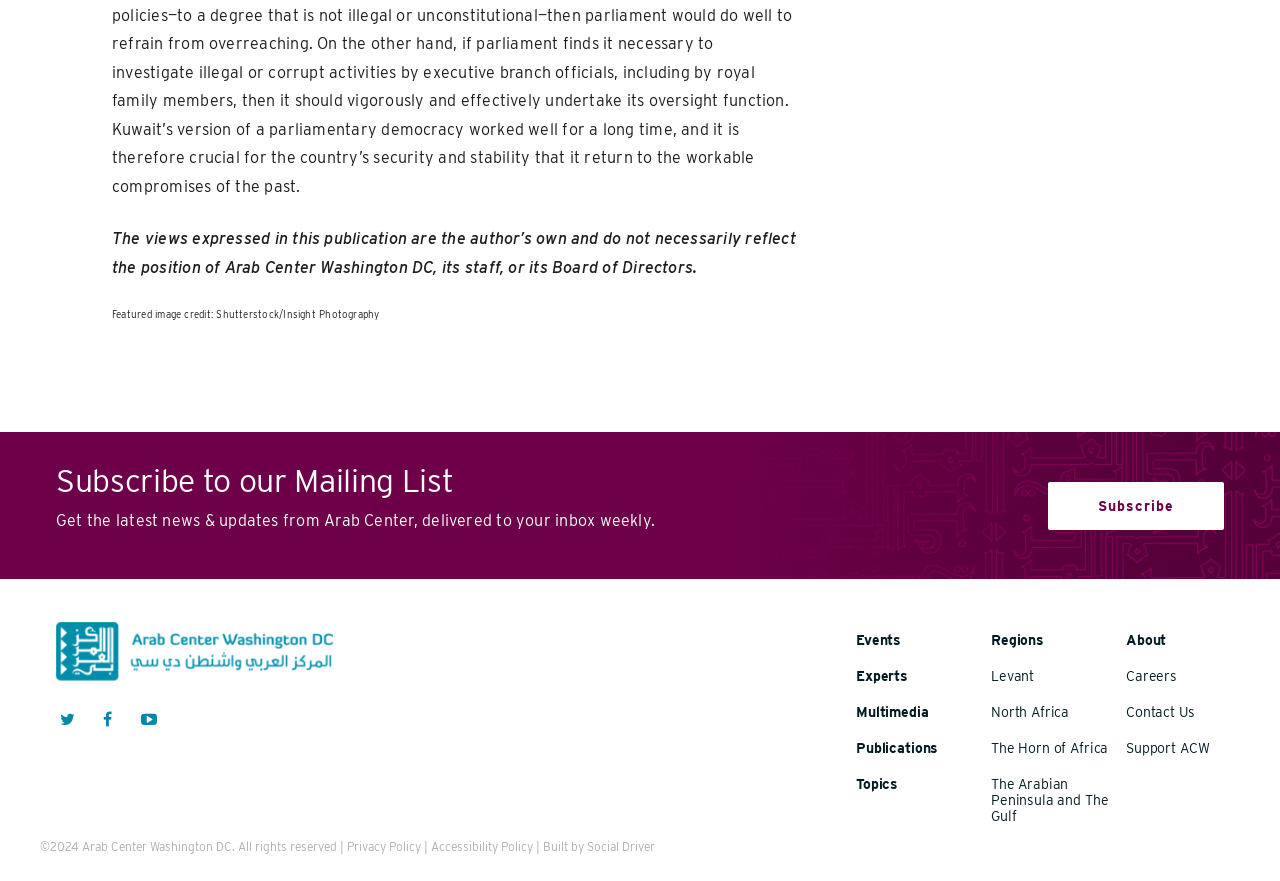Identify the bounding box coordinates for the region of the element that should be clicked to carry out the instruction: "Read About". The bounding box coordinates should be four float numbers between 0 and 1, i.e., [left, top, right, bottom].

[0.88, 0.706, 0.985, 0.747]